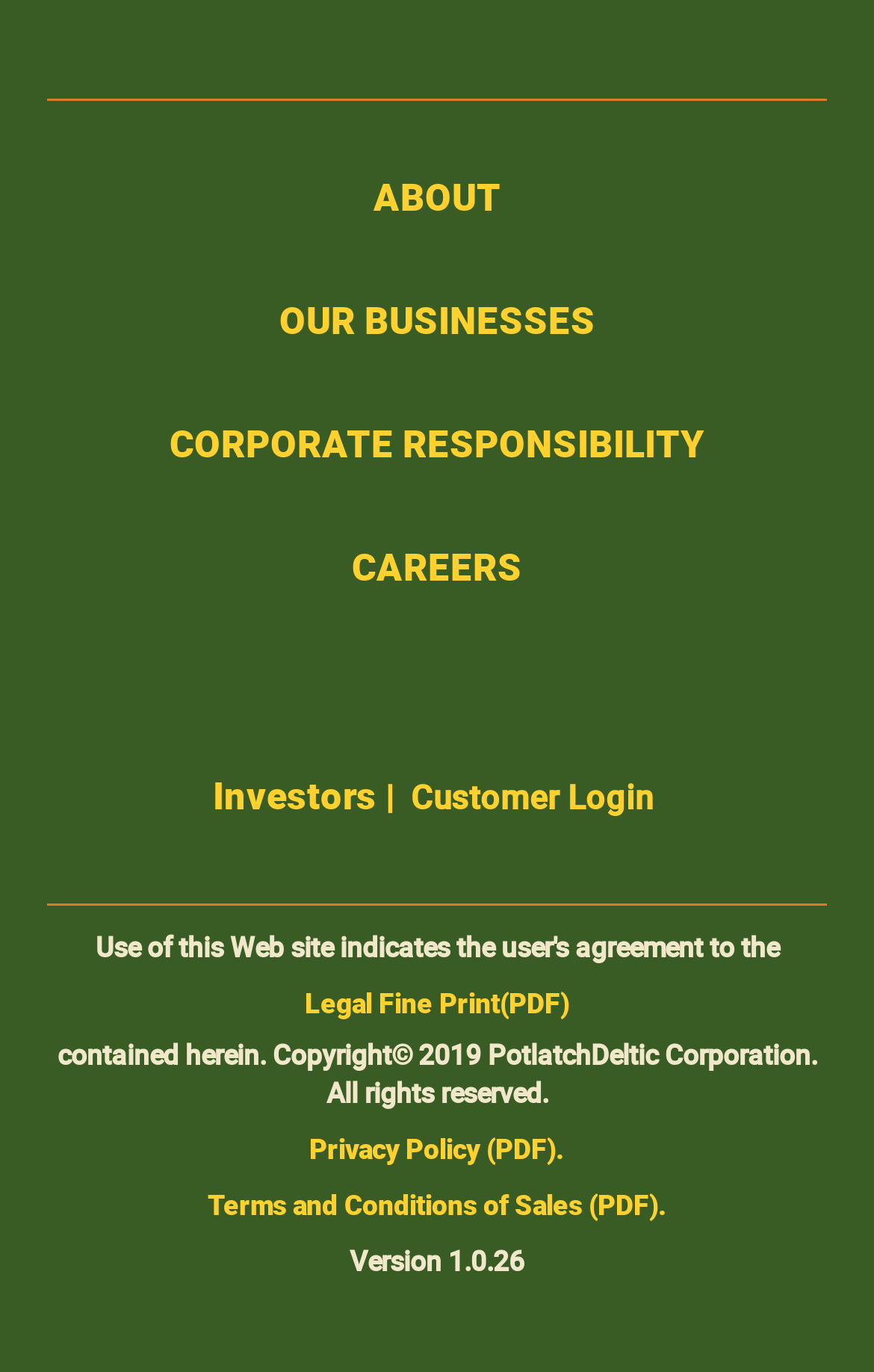Answer this question using a single word or a brief phrase:
What is the text following the 'Investors' link?

|